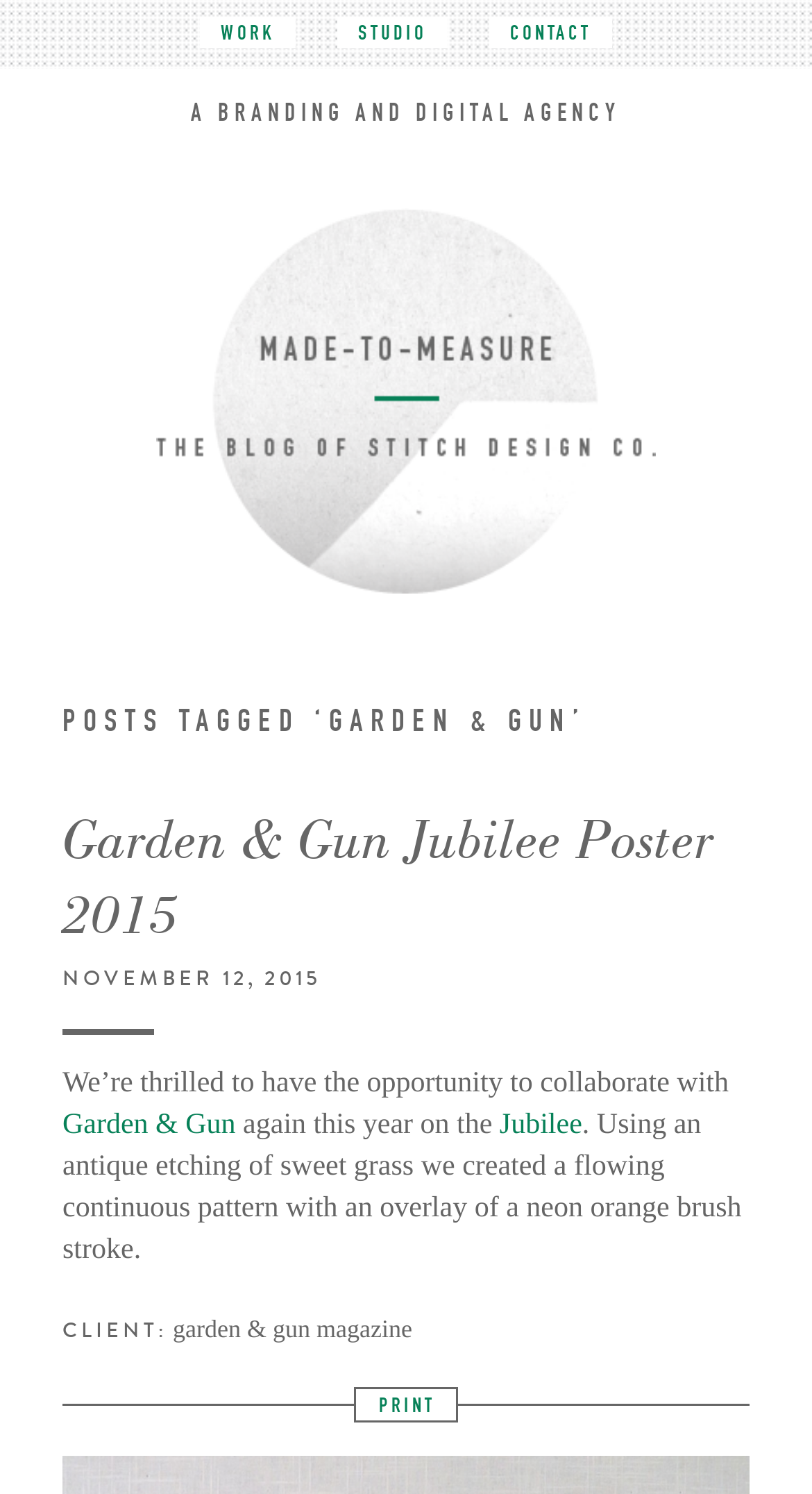Please locate the bounding box coordinates for the element that should be clicked to achieve the following instruction: "click on WORK". Ensure the coordinates are given as four float numbers between 0 and 1, i.e., [left, top, right, bottom].

[0.246, 0.011, 0.364, 0.032]